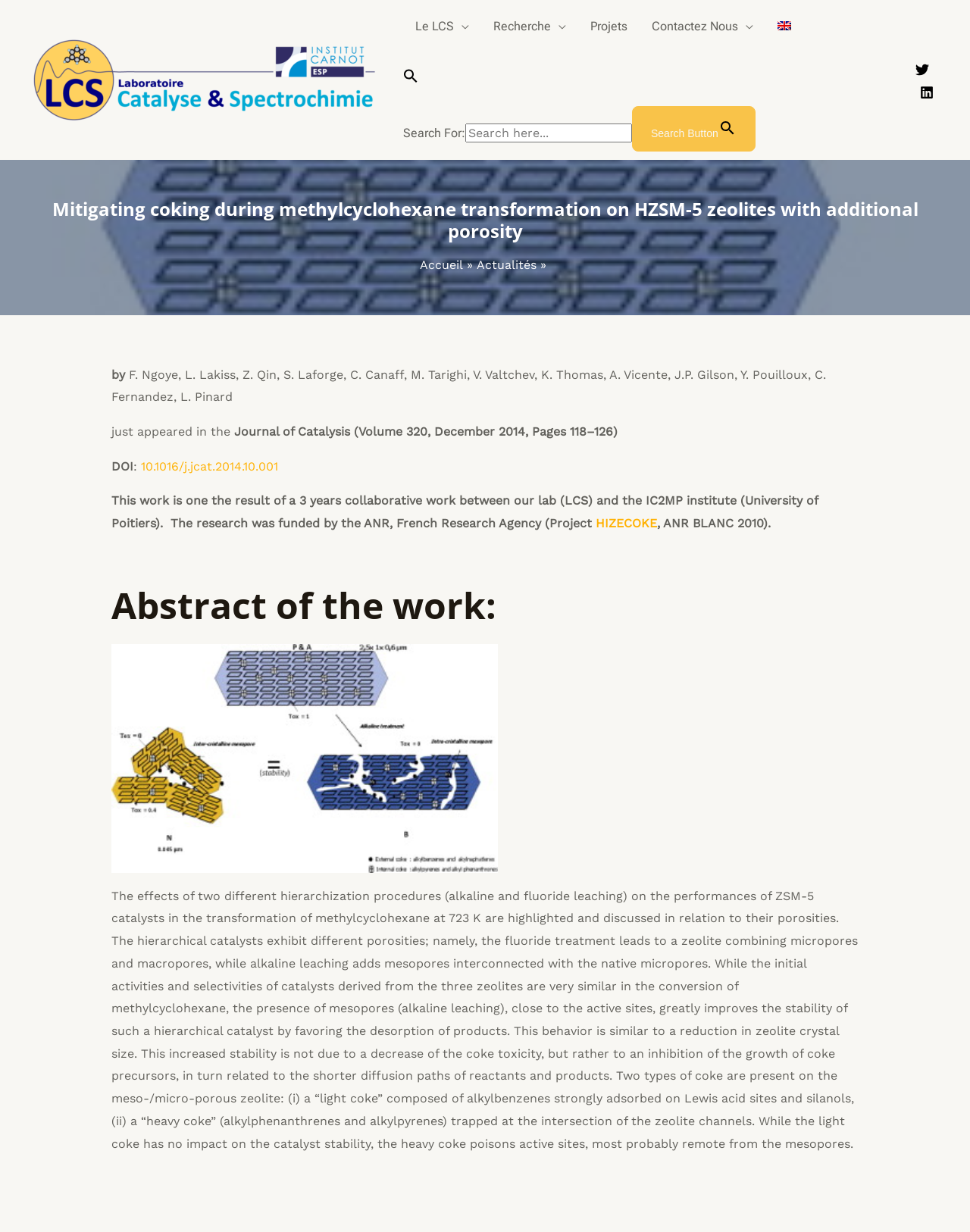Locate the bounding box coordinates of the element that needs to be clicked to carry out the instruction: "Click on the Search Icon Link". The coordinates should be given as four float numbers ranging from 0 to 1, i.e., [left, top, right, bottom].

[0.416, 0.043, 0.779, 0.086]